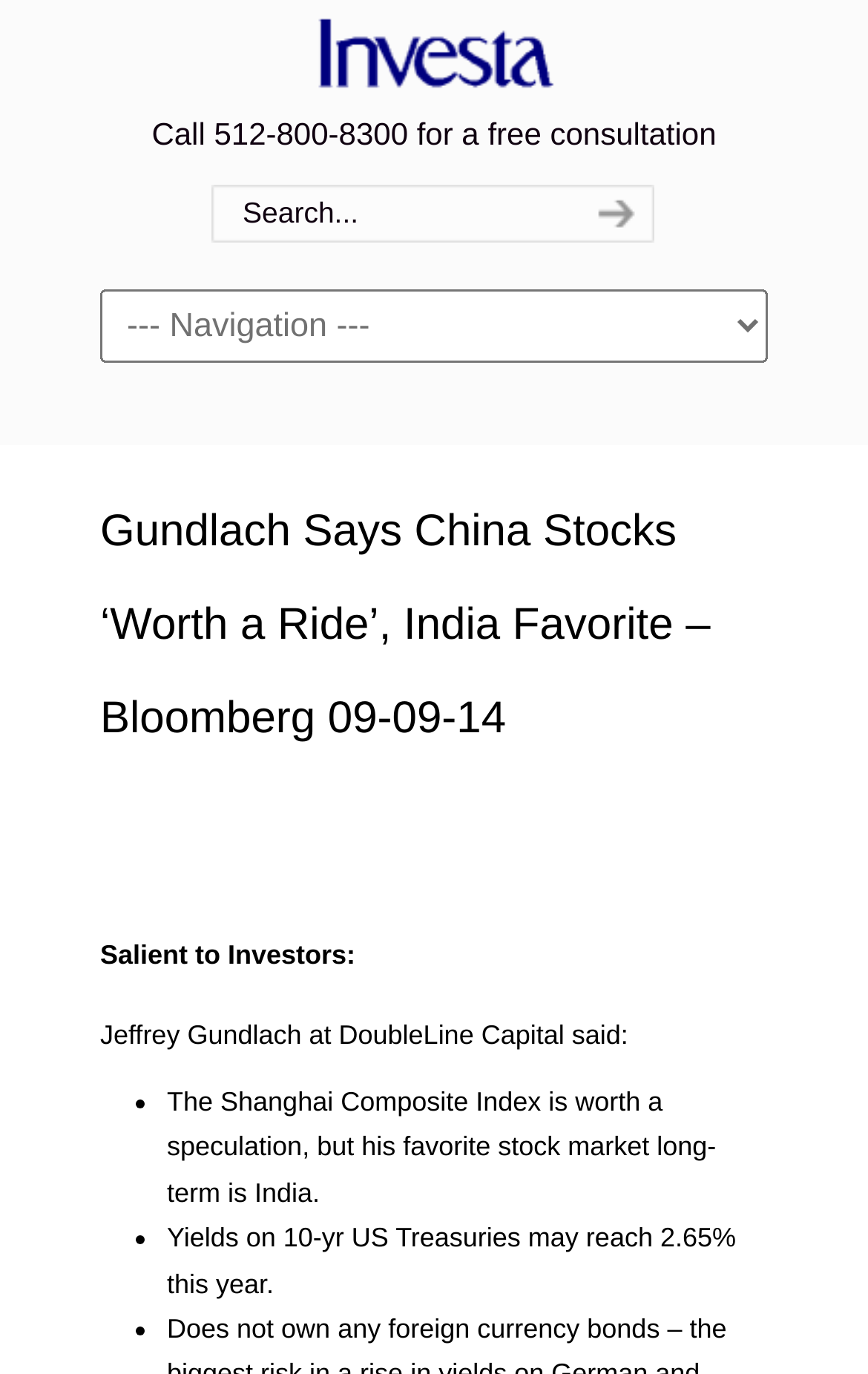For the element described, predict the bounding box coordinates as (top-left x, top-left y, bottom-right x, bottom-right y). All values should be between 0 and 1. Element description: value="search"

[0.651, 0.134, 0.754, 0.176]